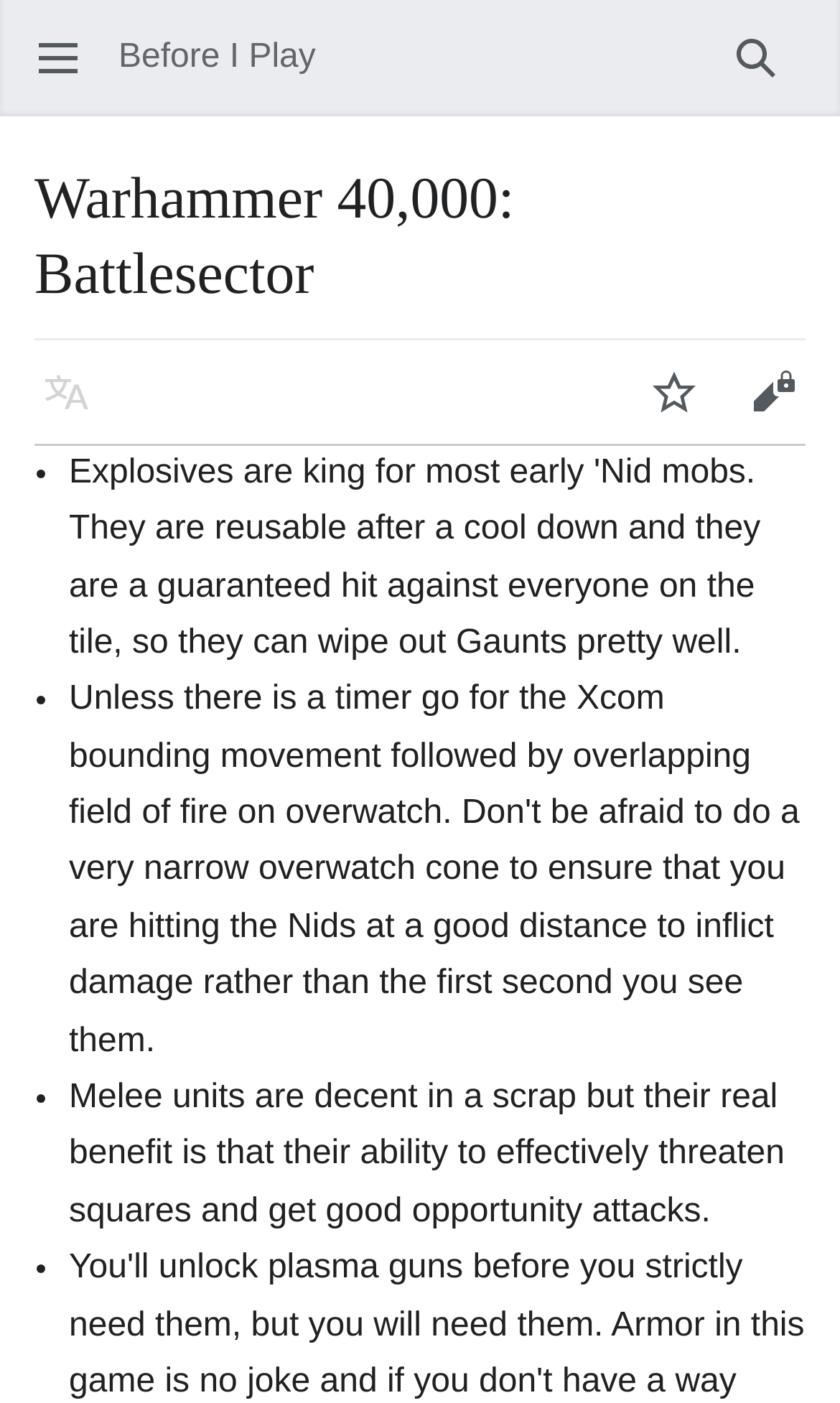What is the position of the 'Edit' button?
Give a one-word or short-phrase answer derived from the screenshot.

Bottom right